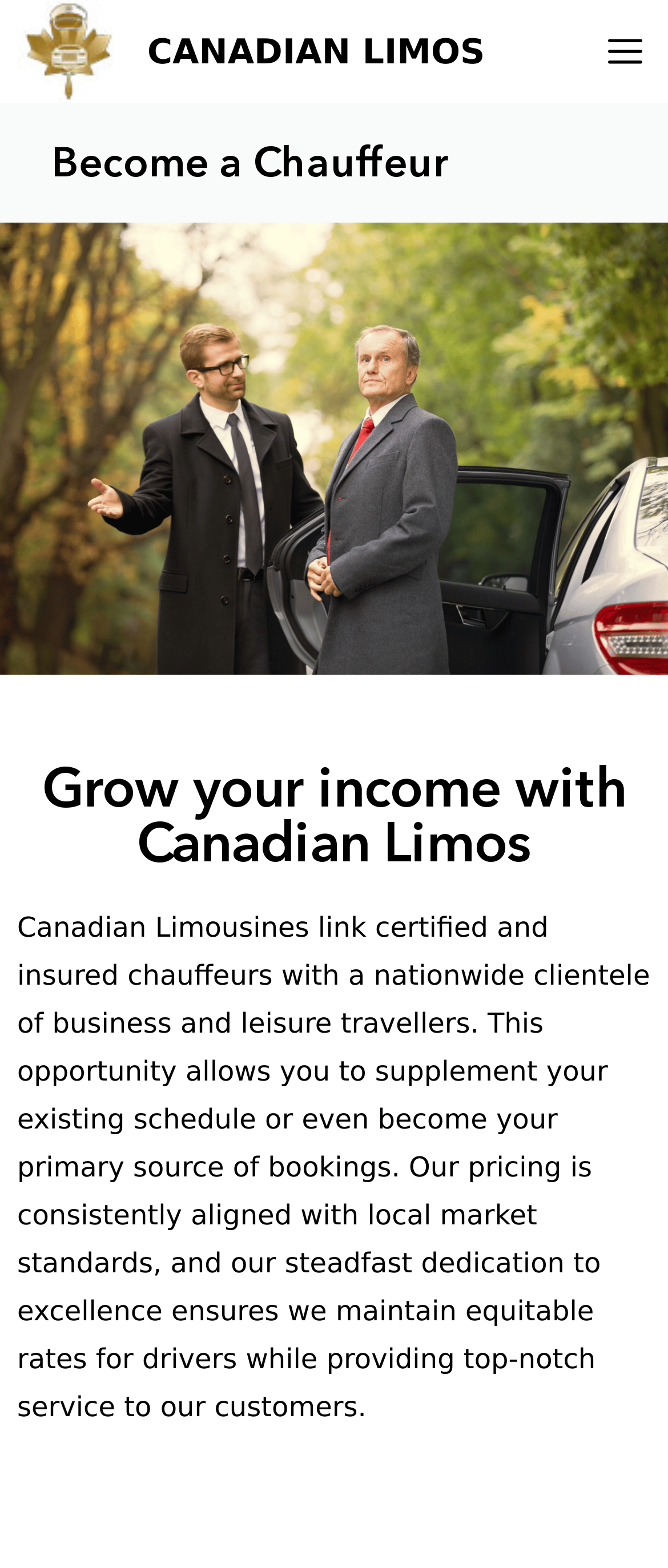Please reply with a single word or brief phrase to the question: 
What type of clients do Canadian Limos cater to?

Business and leisure travellers